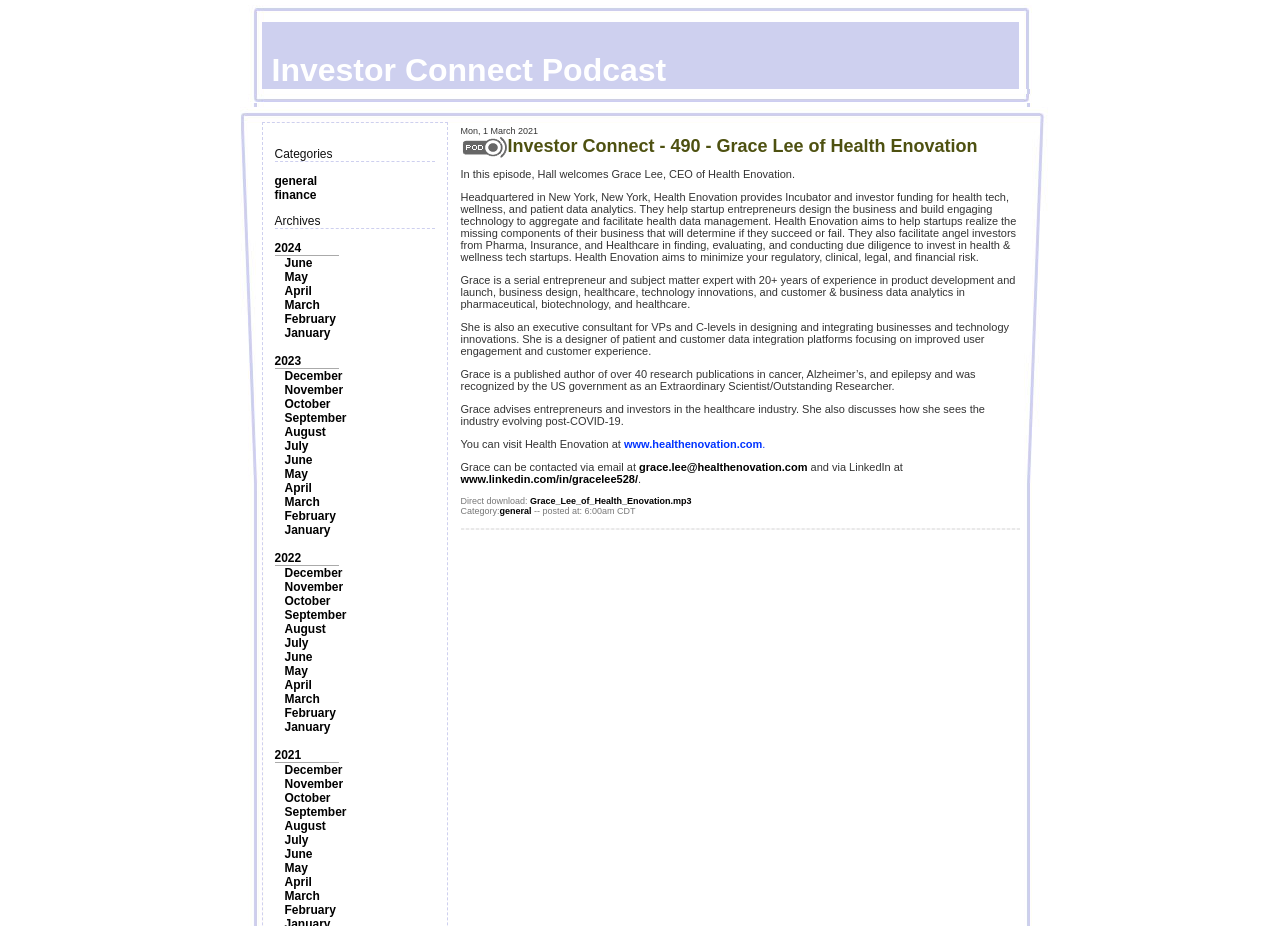Please analyze the image and provide a thorough answer to the question:
What is the time of posting of this podcast?

I found the time of posting of this podcast by looking at the text at the bottom of the webpage, which says 'Category: general -- posted at: 6:00am CDT'.